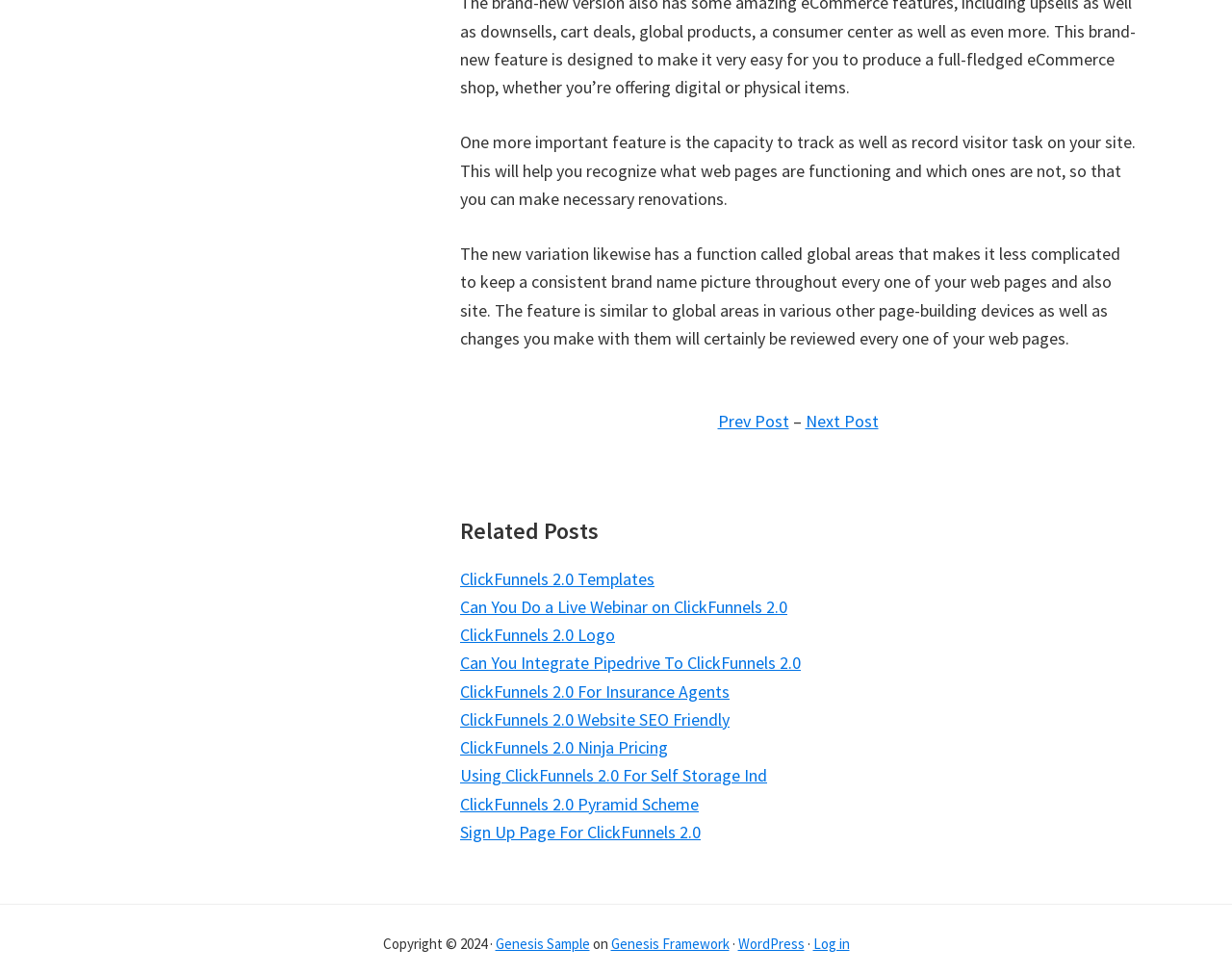Locate the bounding box coordinates of the clickable part needed for the task: "Click on 'Prev Post'".

[0.582, 0.421, 0.64, 0.444]